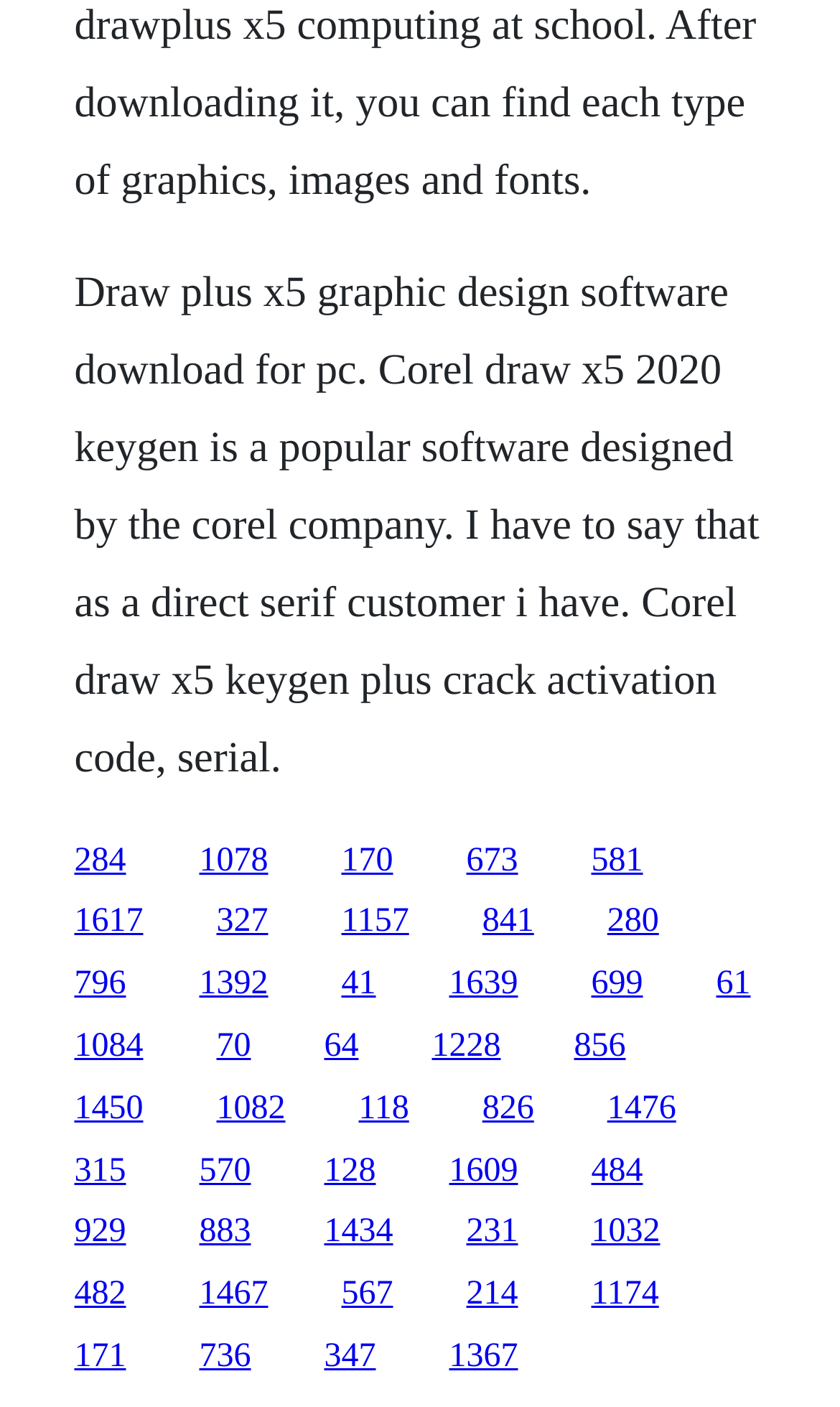By analyzing the image, answer the following question with a detailed response: What is the purpose of Corel Draw x5?

The purpose of Corel Draw x5 is for graphic design, which can be inferred from the description of the software as a 'graphic design software' in the StaticText element with ID 148.